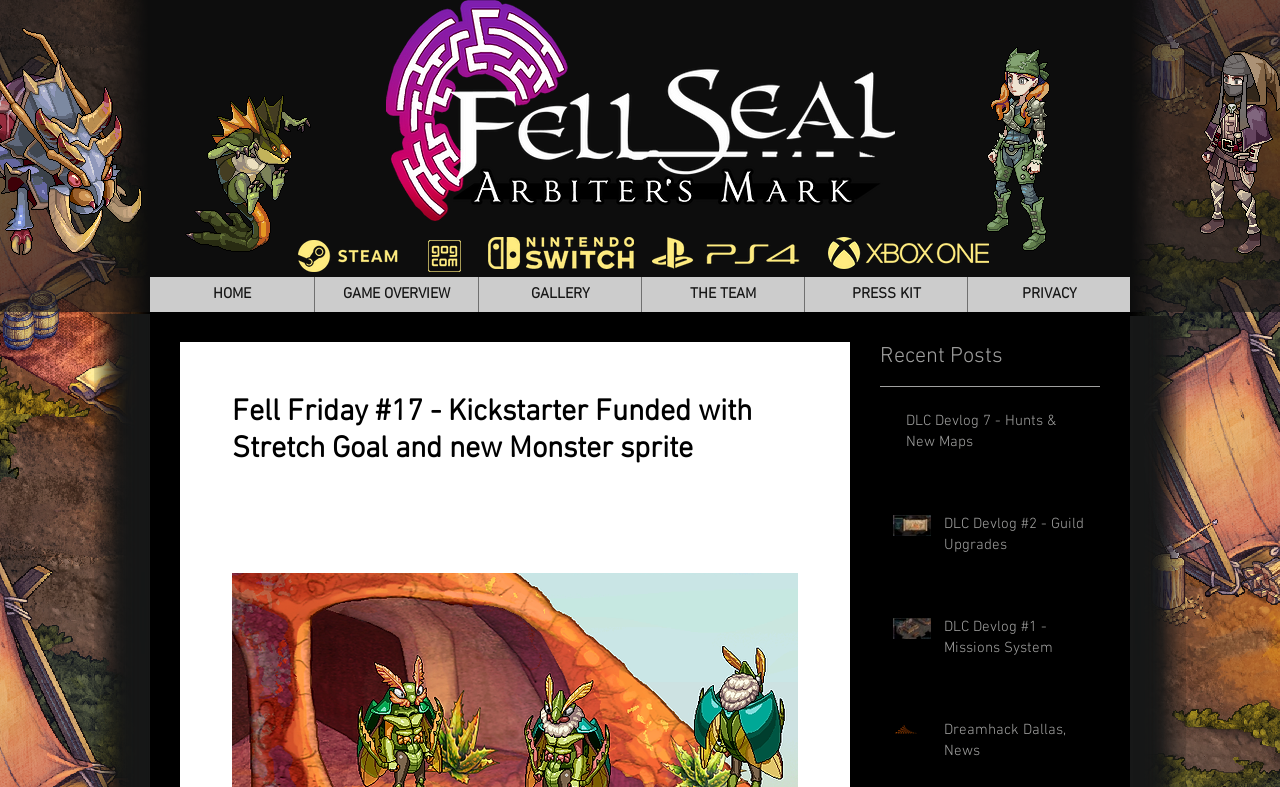Provide the bounding box coordinates of the area you need to click to execute the following instruction: "Go to the PRESS KIT page".

[0.628, 0.352, 0.755, 0.396]